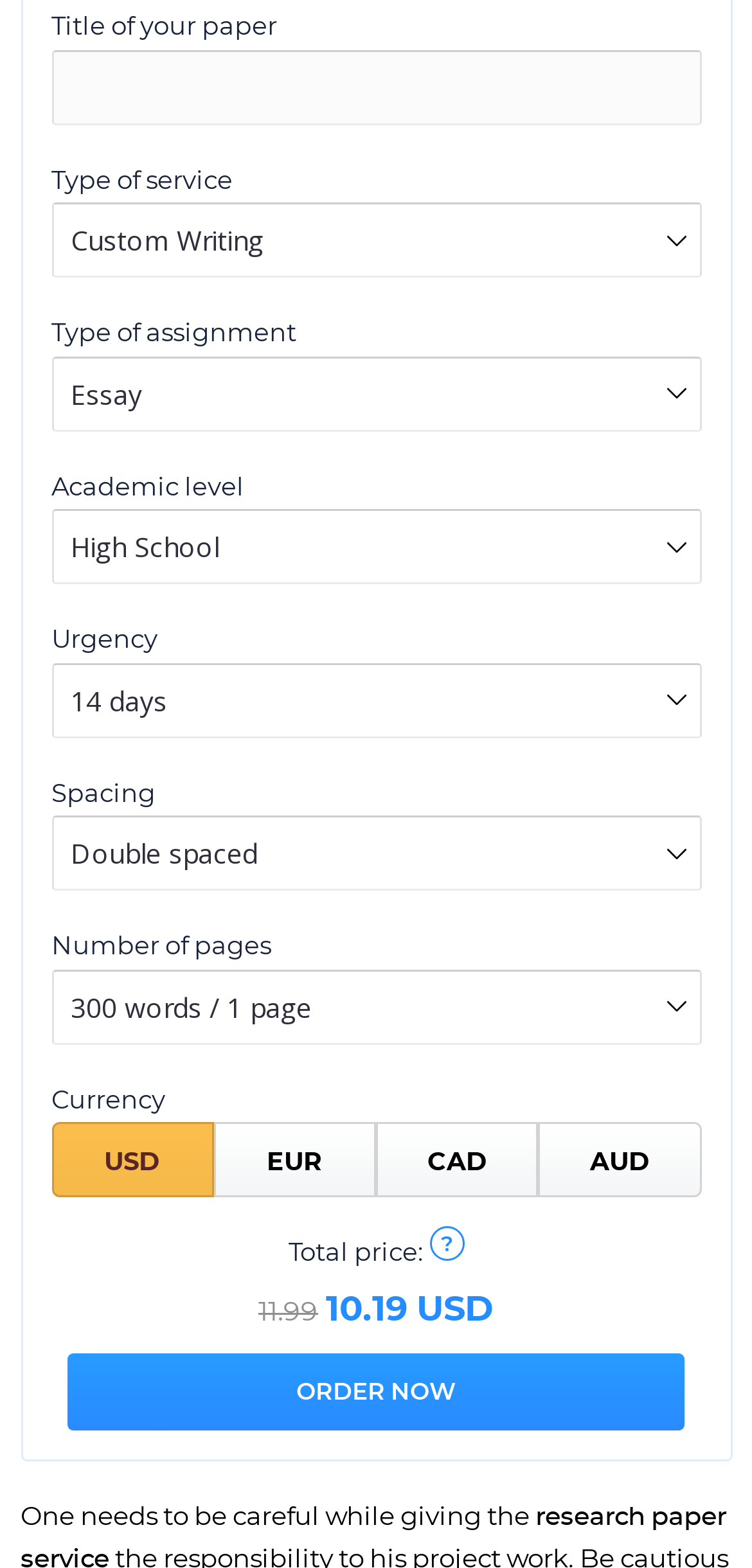Kindly determine the bounding box coordinates of the area that needs to be clicked to fulfill this instruction: "Click Order now".

[0.09, 0.863, 0.91, 0.912]